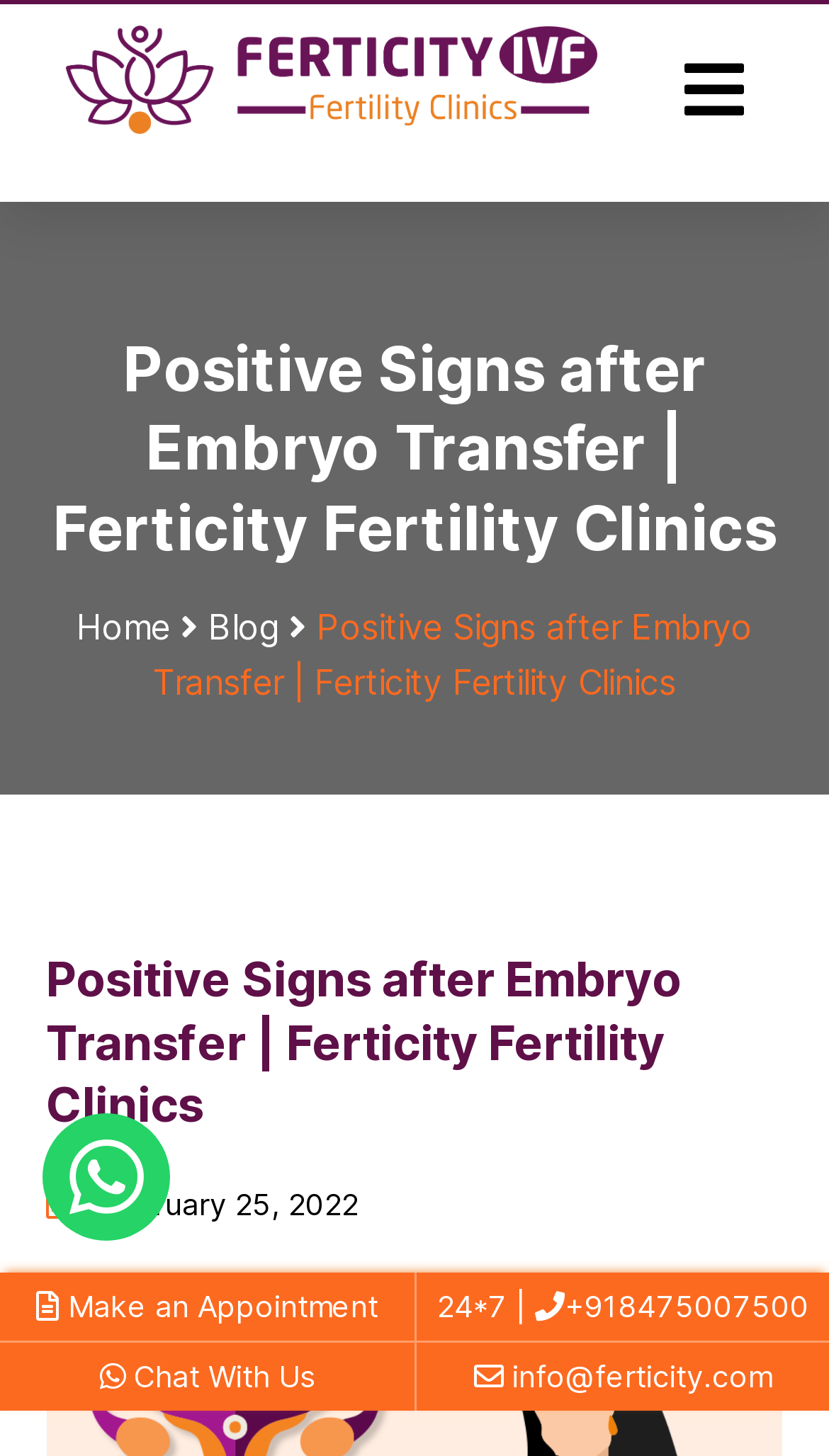Review the image closely and give a comprehensive answer to the question: What is the navigation menu?

The navigation menu is located at the top of the webpage, and it contains two links: 'Home' and 'Blog'. These links allow users to navigate to different sections of the website.